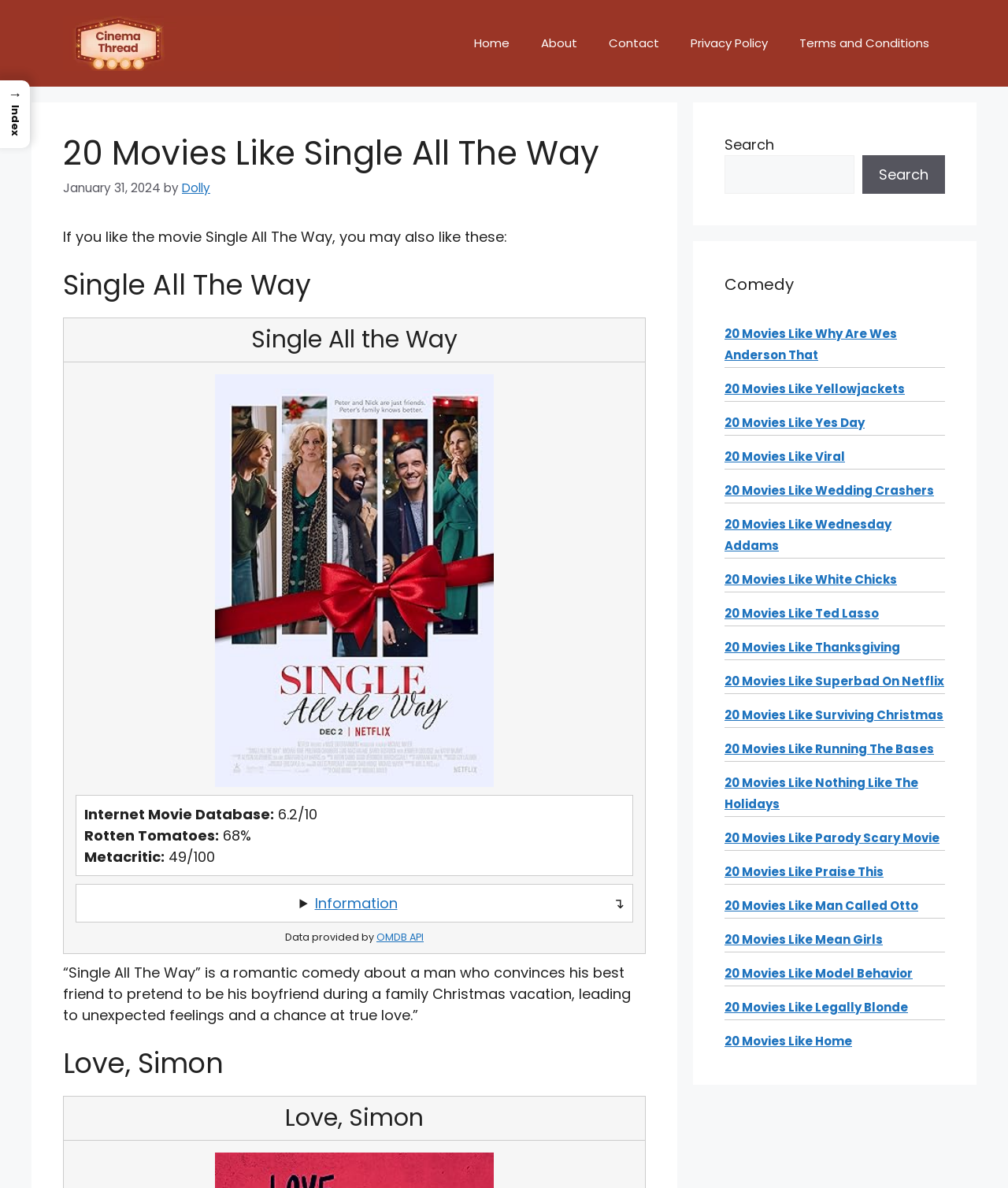Pinpoint the bounding box coordinates of the element to be clicked to execute the instruction: "Check the movie ratings".

[0.084, 0.677, 0.272, 0.694]